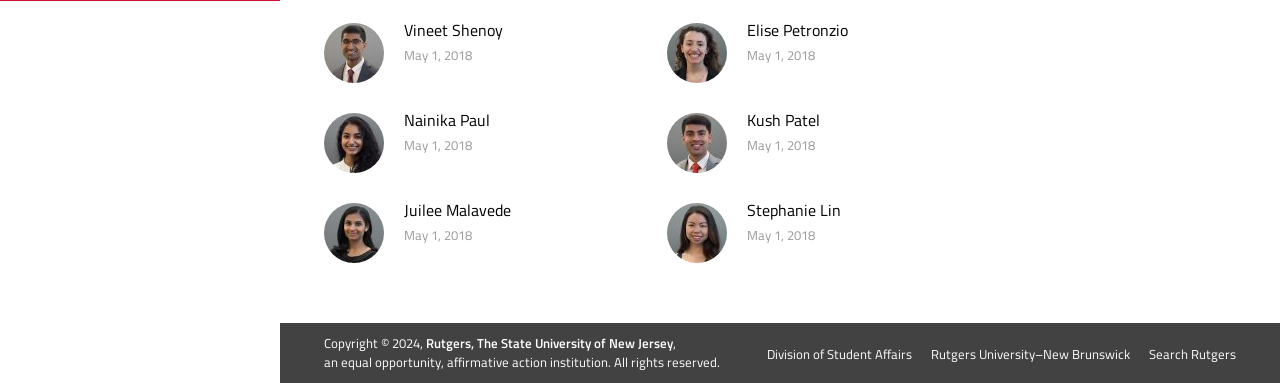Who is the author of the first article?
Based on the image, give a concise answer in the form of a single word or short phrase.

Vineet Shenoy